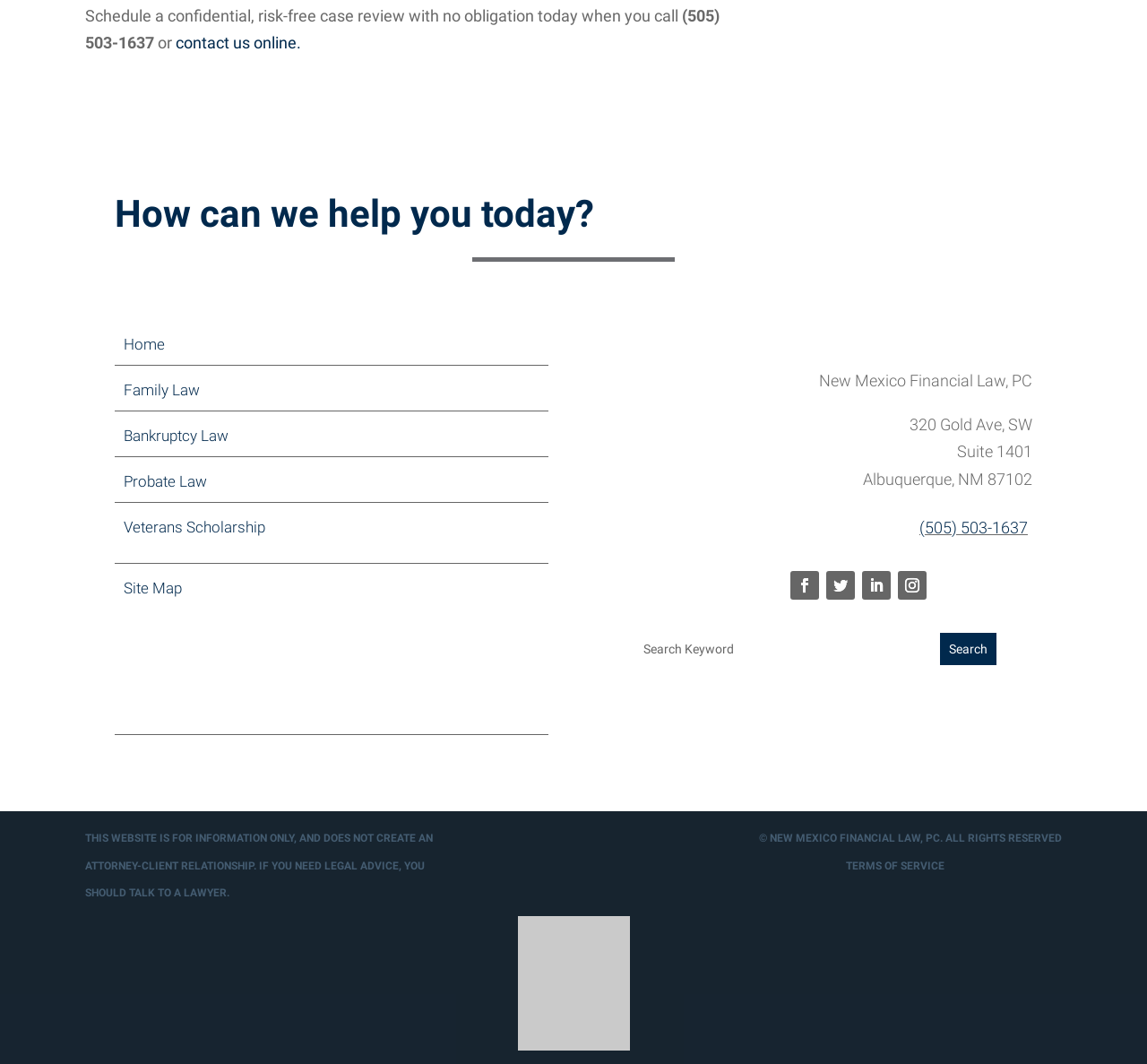Please identify the coordinates of the bounding box that should be clicked to fulfill this instruction: "Call the phone number".

[0.074, 0.005, 0.627, 0.049]